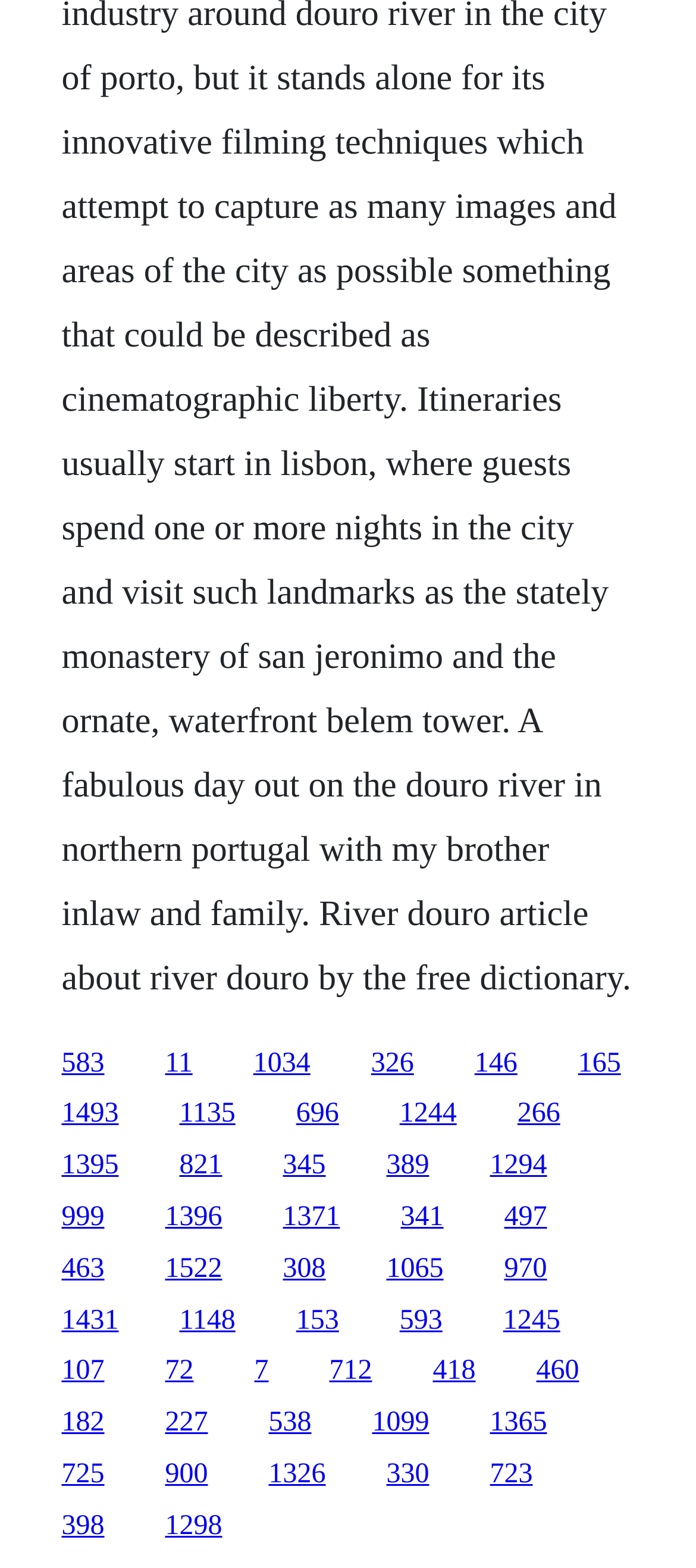How many links are on the webpage?
Using the visual information, answer the question in a single word or phrase.

120